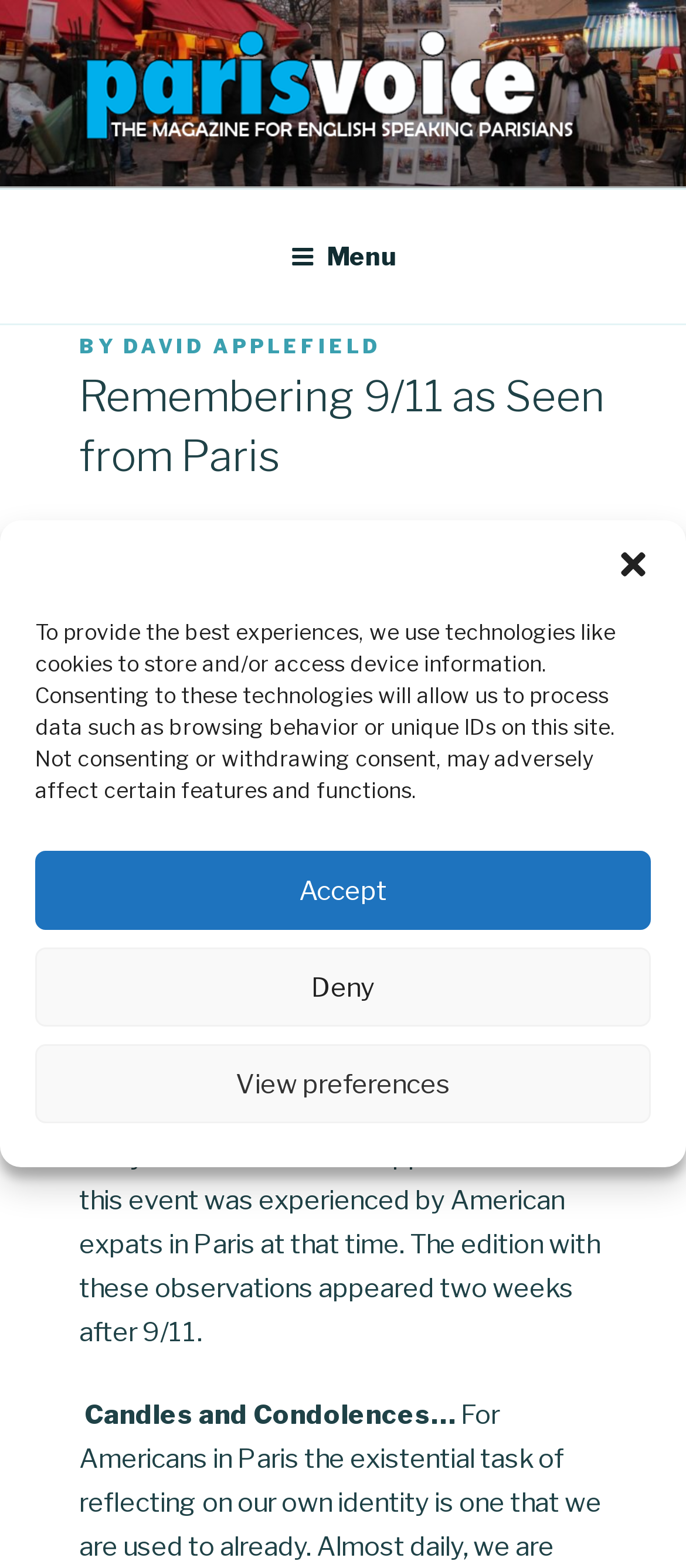Return the bounding box coordinates of the UI element that corresponds to this description: "Menu". The coordinates must be given as four float numbers in the range of 0 and 1, [left, top, right, bottom].

[0.386, 0.136, 0.614, 0.191]